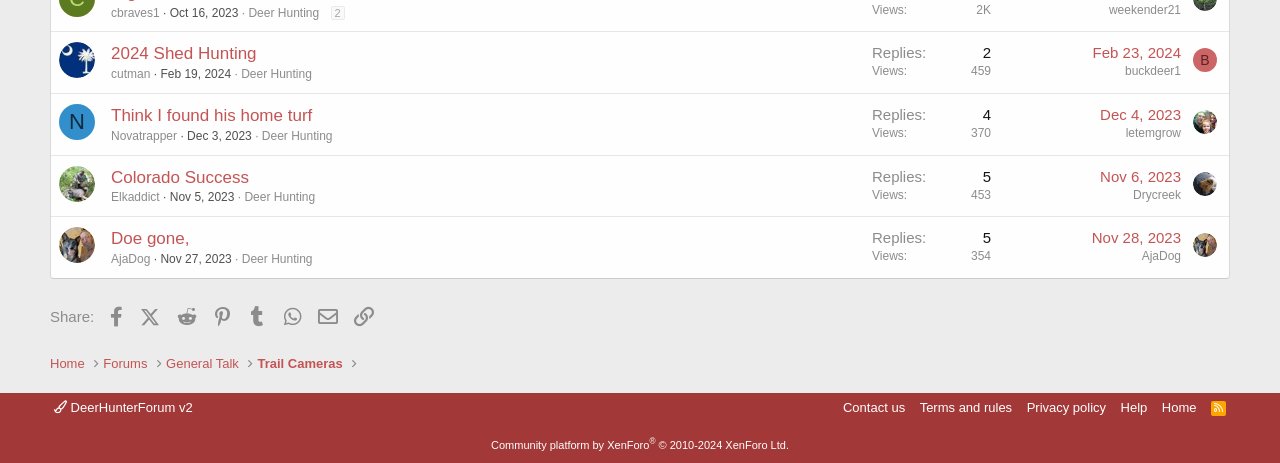Determine the coordinates of the bounding box for the clickable area needed to execute this instruction: "Click on the link '2024 Shed Hunting'".

[0.087, 0.096, 0.2, 0.137]